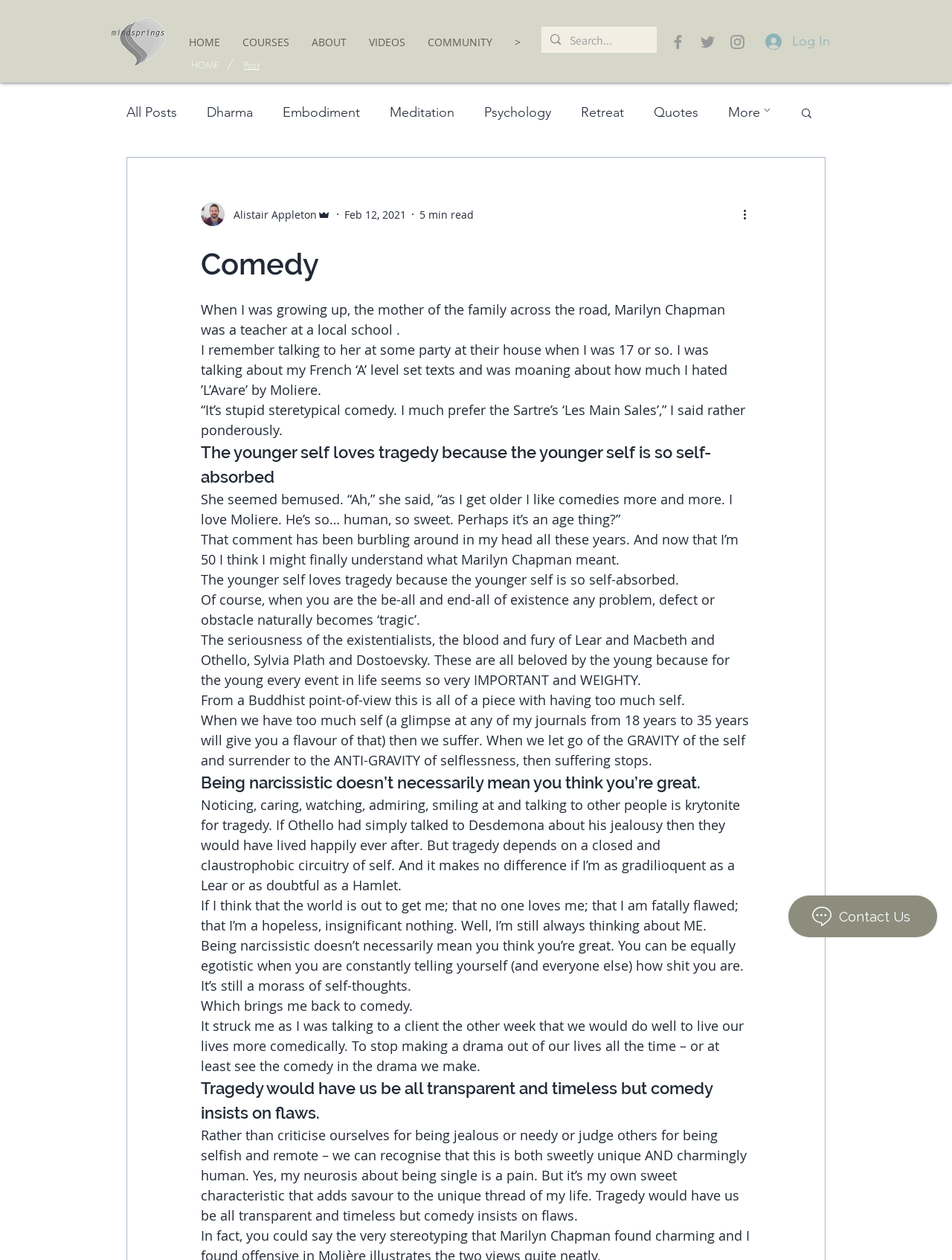What is the topic of the article?
Based on the image, provide your answer in one word or phrase.

Comedy